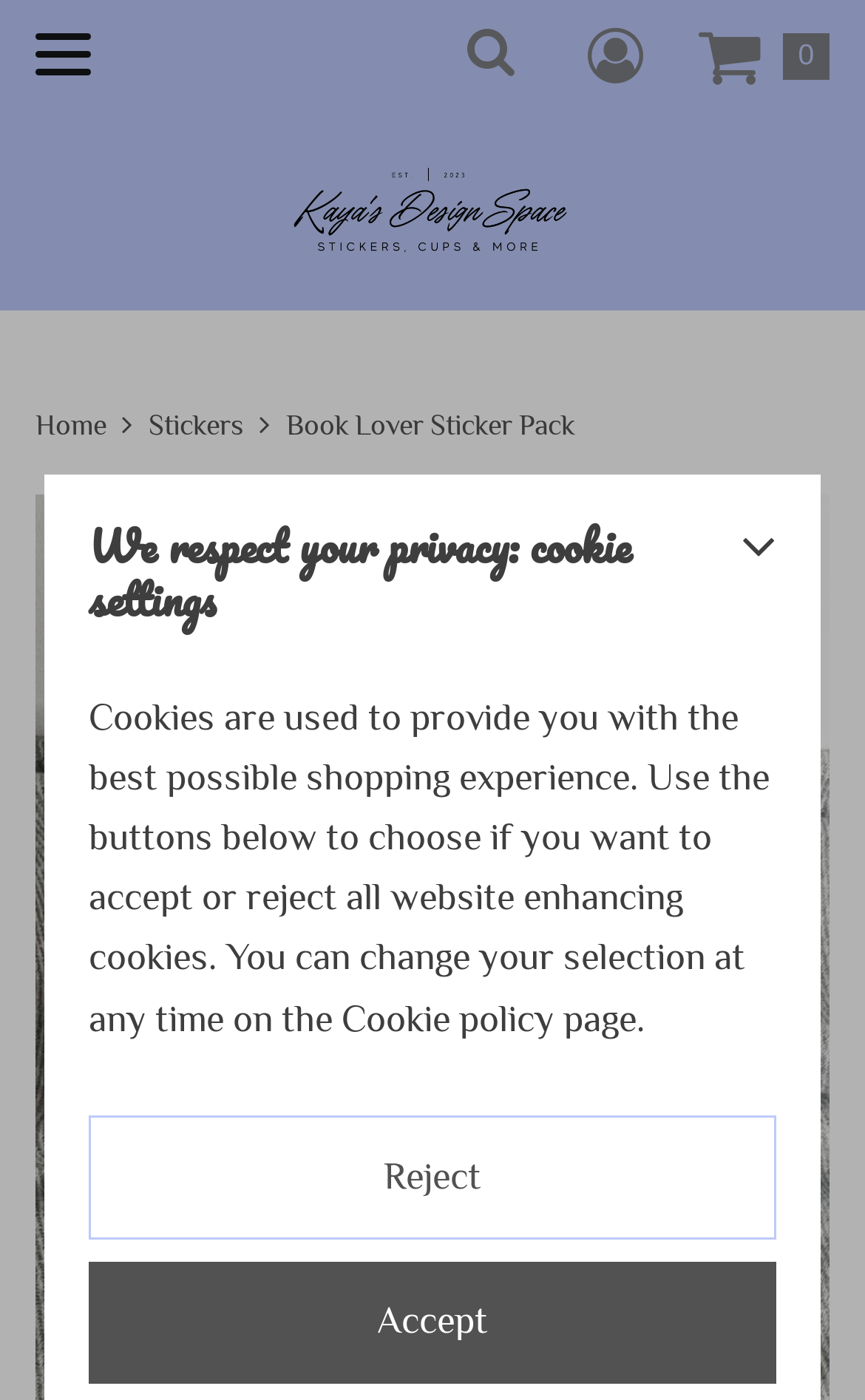Please identify the bounding box coordinates of the element's region that should be clicked to execute the following instruction: "Search for something". The bounding box coordinates must be four float numbers between 0 and 1, i.e., [left, top, right, bottom].

[0.518, 0.01, 0.626, 0.062]